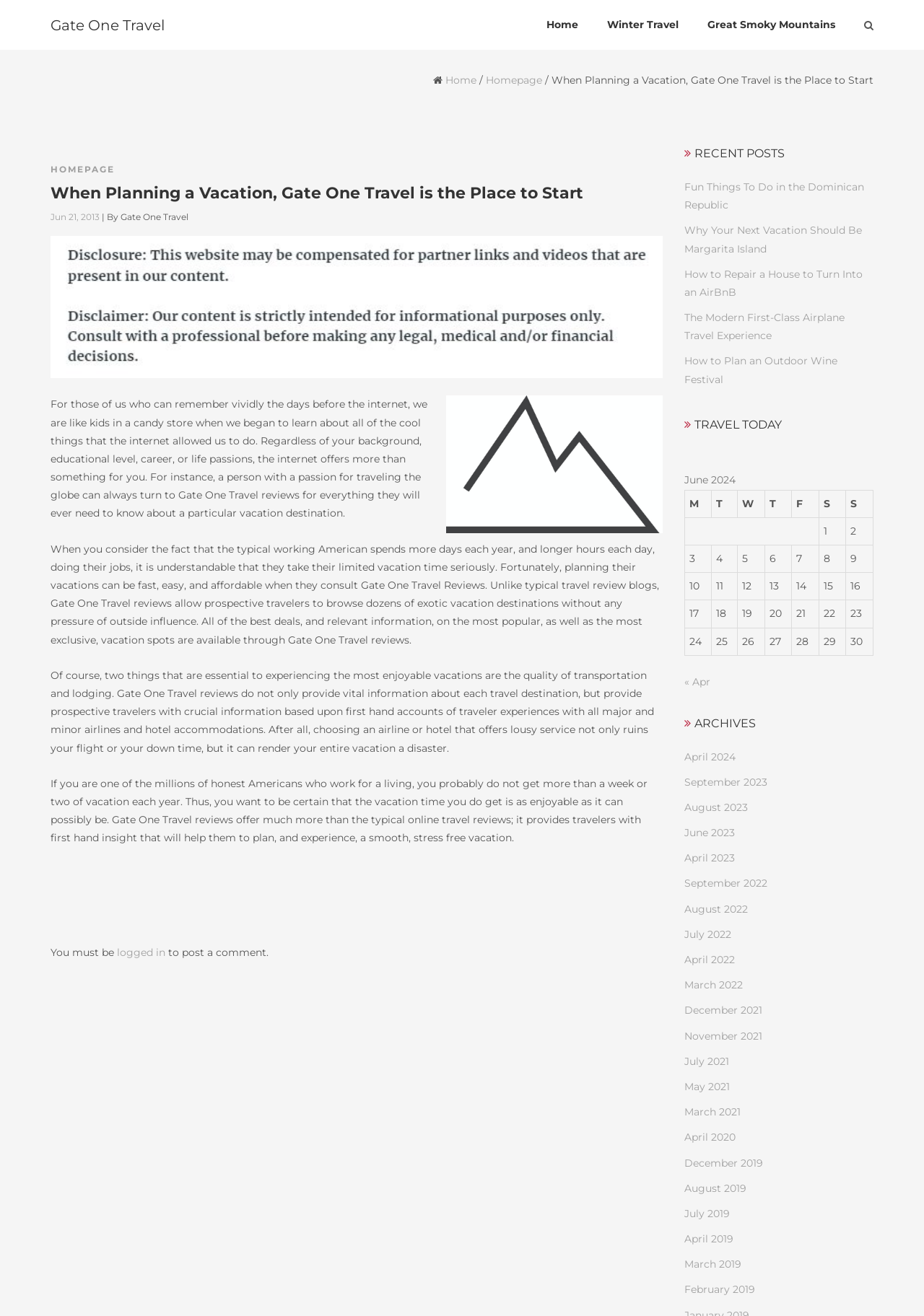What is the frequency of vacation time for most Americans?
Give a detailed response to the question by analyzing the screenshot.

The webpage states that most Americans who work for a living probably do not get more than a week or two of vacation each year, which is why they want to make the most of their limited vacation time.